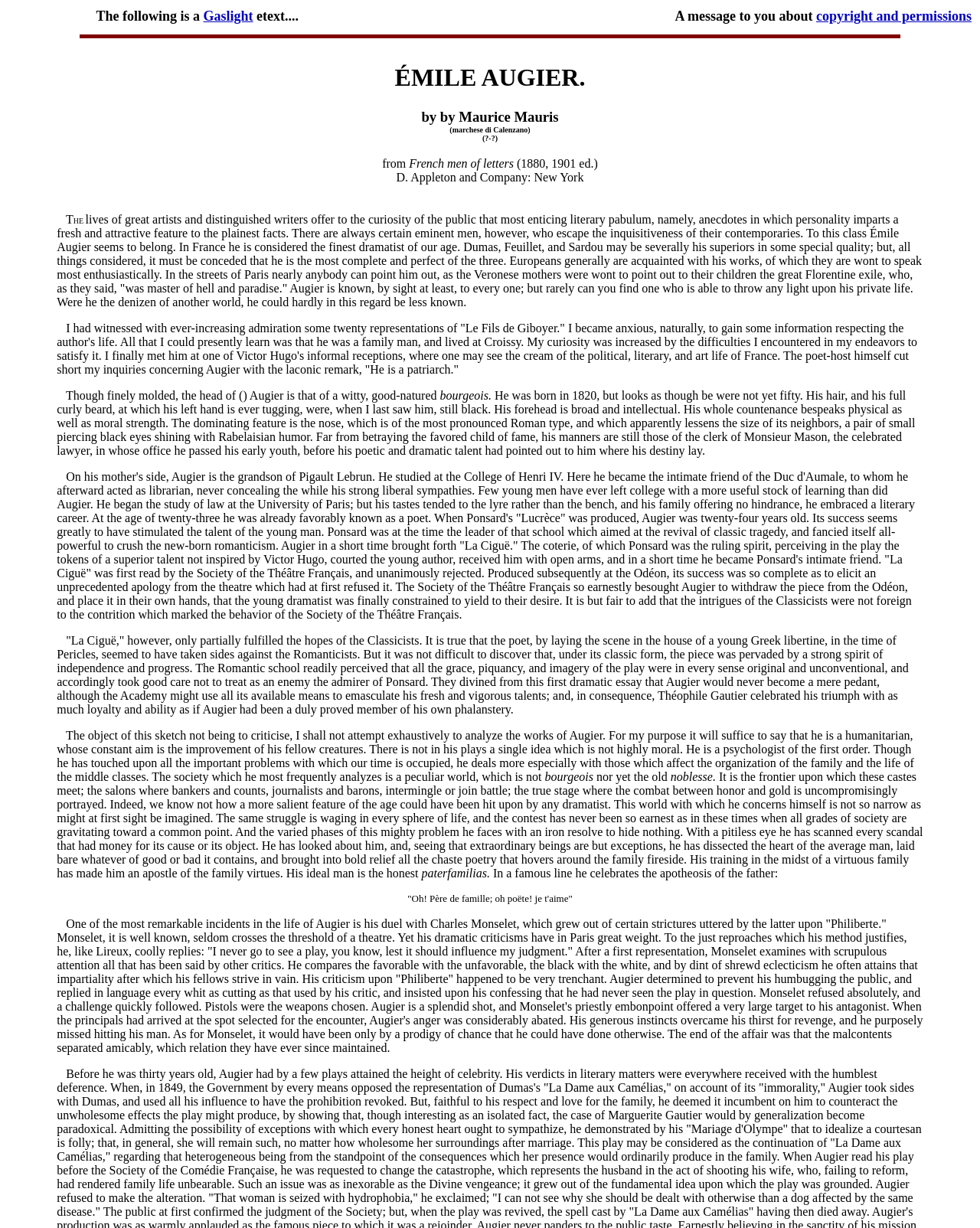Generate a comprehensive description of the contents of the webpage.

The webpage is about Emile Augier, a French man of letters, and his work from 1880. At the top, there is a copyright and permissions section, which takes up most of the width of the page and is divided into three columns. The left column contains a message about Gaslight etext, with a link to Gaslight. The right column has a message about copyright and permissions, with a link to the relevant information.

Below the copyright section, there are three headings. The first heading, "ÉMILE AUGIER", is prominent and spans the width of the page. The second heading, "by Maurice Mauris (marchese di Calenzano) (?-?)" is also wide and provides information about the author. 

Following the headings, there are several lines of text that provide more information about Emile Augier's work. The text is arranged in a single column and includes phrases such as "from French men of letters", "(1880, 1901 ed.)", and "D. Appleton and Company: New York". There is also a small, non-descriptive text element in between the lines of text.